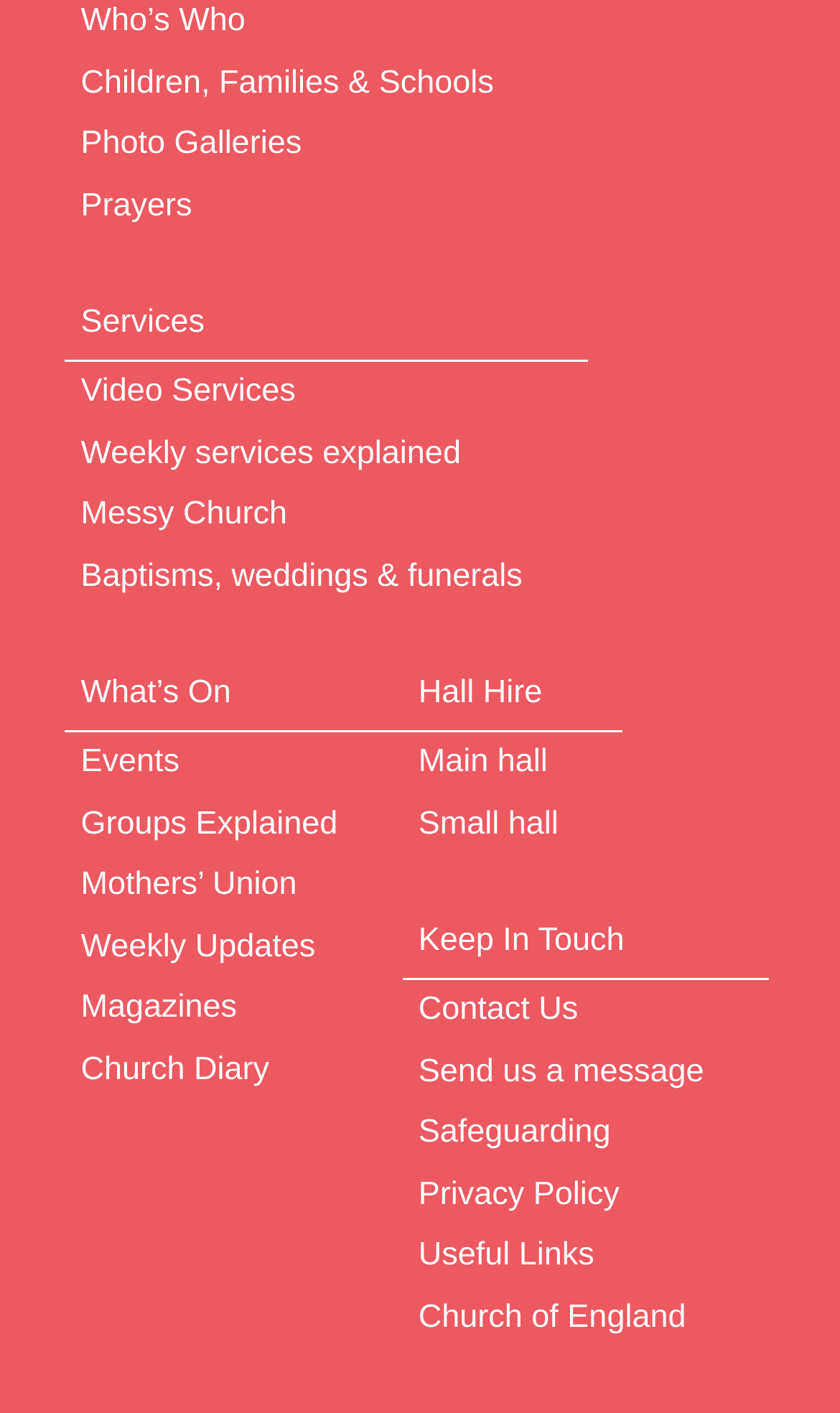Use a single word or phrase to answer the question:
How many links are related to services on the webpage?

5